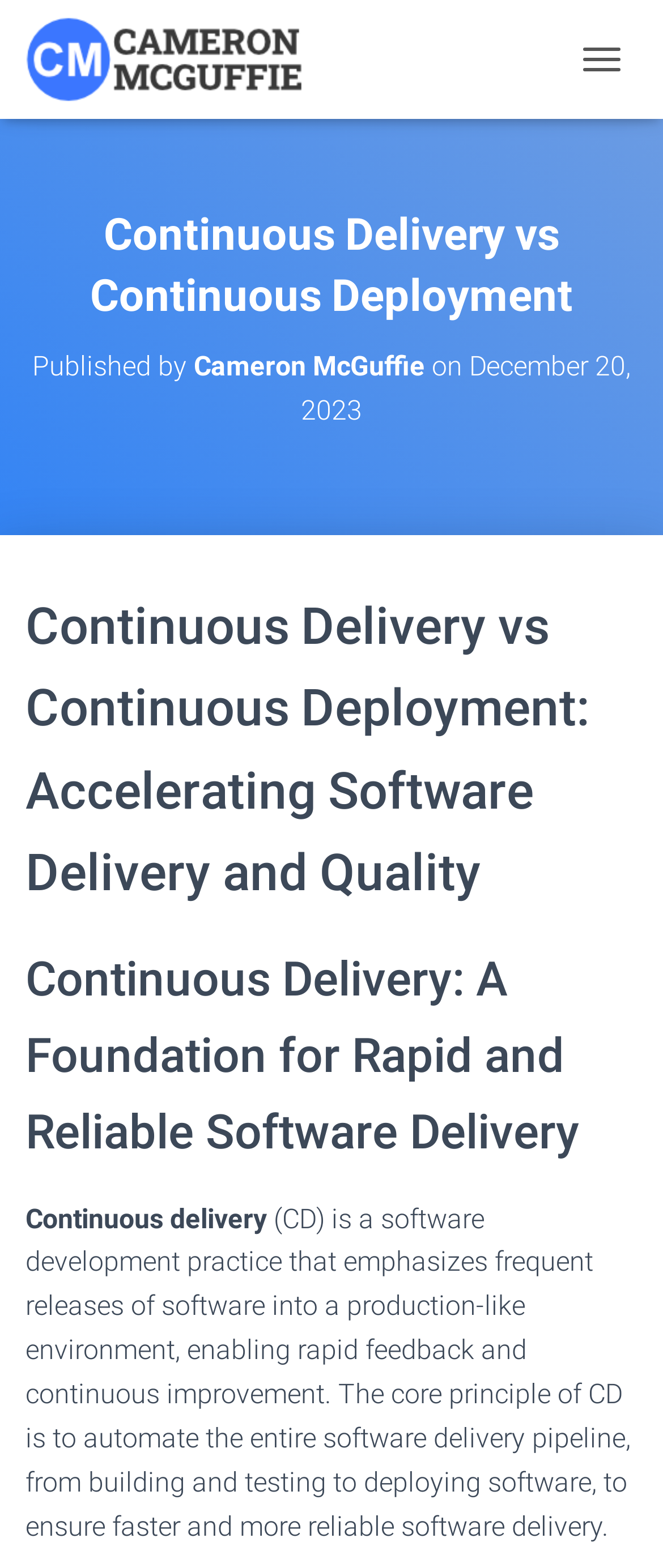Provide a brief response using a word or short phrase to this question:
What is continuous delivery?

A software development practice